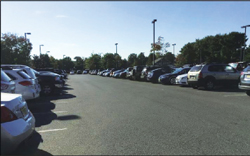Write a descriptive caption for the image, covering all notable aspects.

The image depicts a bustling parking lot filled with a variety of vehicles, showcasing the everyday challenges faced by commuters. The clear blue sky and sunny weather add a pleasant backdrop to the scene. Rows of cars are parked along both sides of an asphalt lane, highlighting the limited space and potential frustrations of finding parking. This visual representation complements discussions about the struggles that commuters, particularly students at Monmouth University, encounter daily, emphasizing the prominent issue of parking availability in campus life.